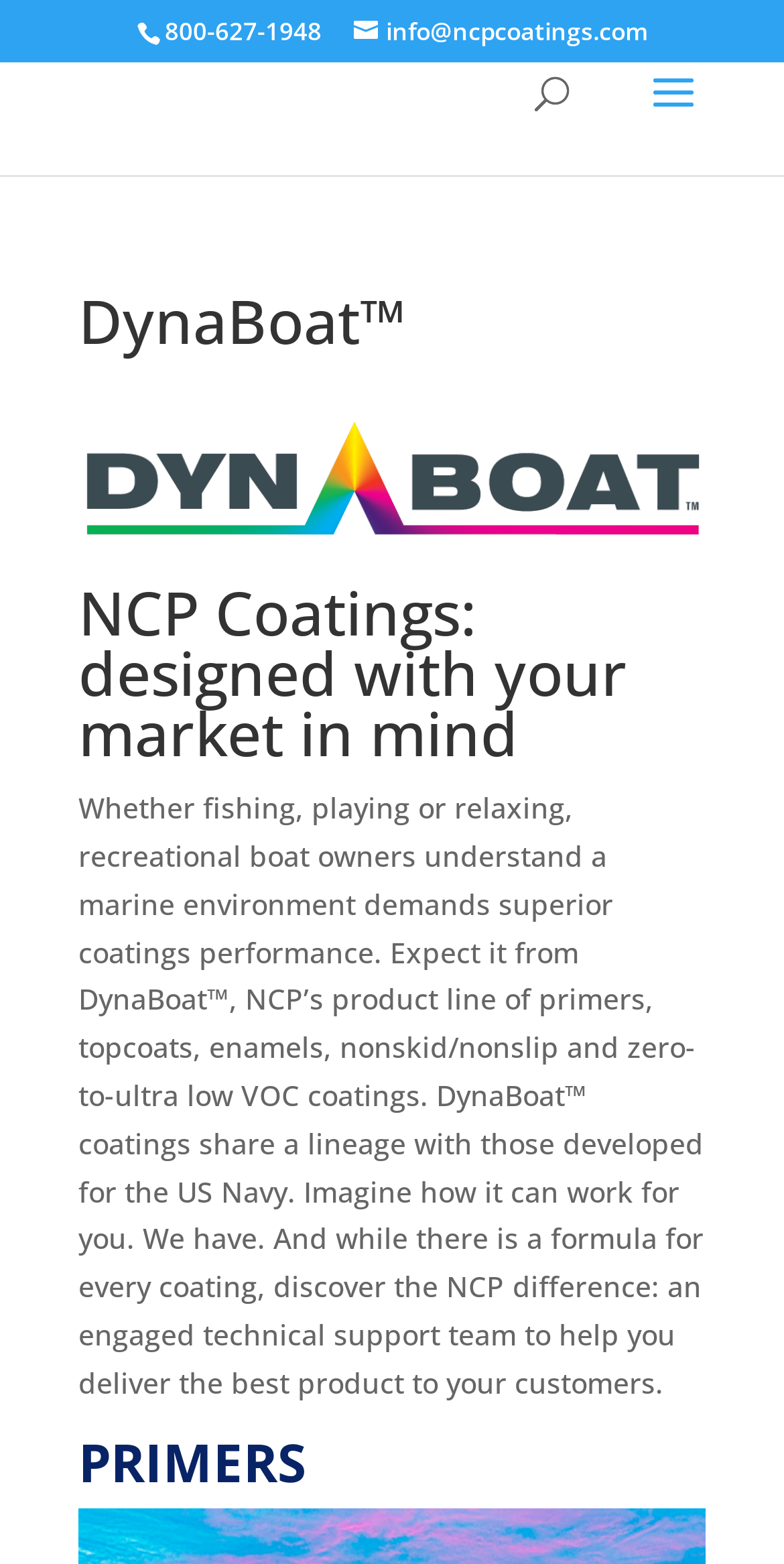What is the phone number to contact NCP Coatings?
Please craft a detailed and exhaustive response to the question.

I found the phone number by looking at the top section of the webpage, where I saw a static text element with the phone number '800-627-1948'.